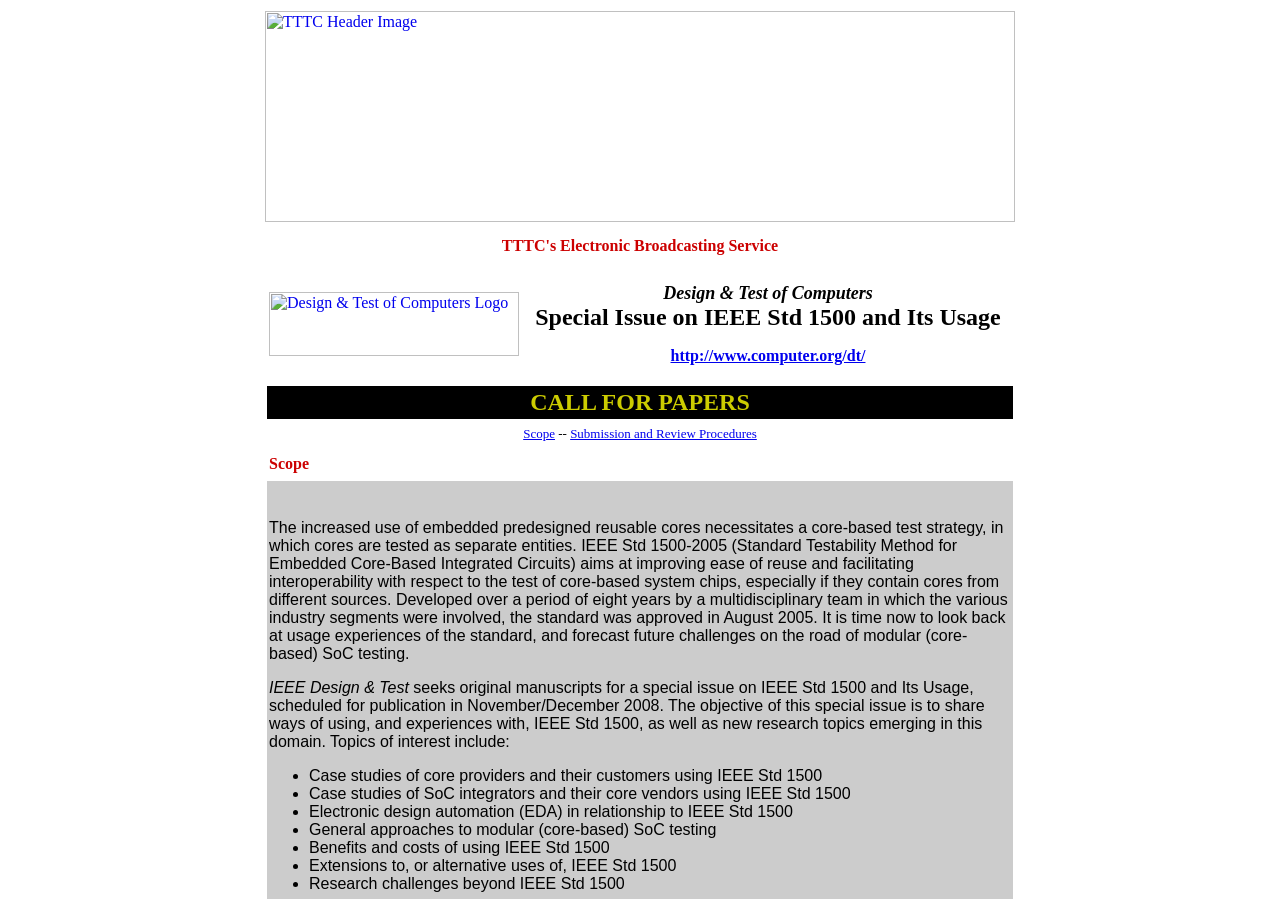Describe the entire webpage, focusing on both content and design.

The webpage is about a call for papers for a special issue on design and test of RFIC chips. At the top, there is a header image with the title "D&T" and a logo. Below the header image, there is a table with three rows. The first row contains a cell with the text "TTTC's Electronic Broadcasting Service". The second row has two cells, one with the "Design & Test of Computers Logo" and another with a link to a special issue on IEEE Std 1500 and its usage. The third row has a cell with the title "CALL FOR PAPERS" in bold font.

Below the table, there is a section with the title "Scope -- Submission and Review Procedures" which contains two links to "Scope" and "Submission and Review Procedures". The scope section is further divided into several bullet points, each describing a specific topic related to IEEE Std 1500, such as electronic design automation, modular SoC testing, benefits and costs of using IEEE Std 1500, extensions to or alternative uses of IEEE Std 1500, and research challenges beyond IEEE Std 1500.